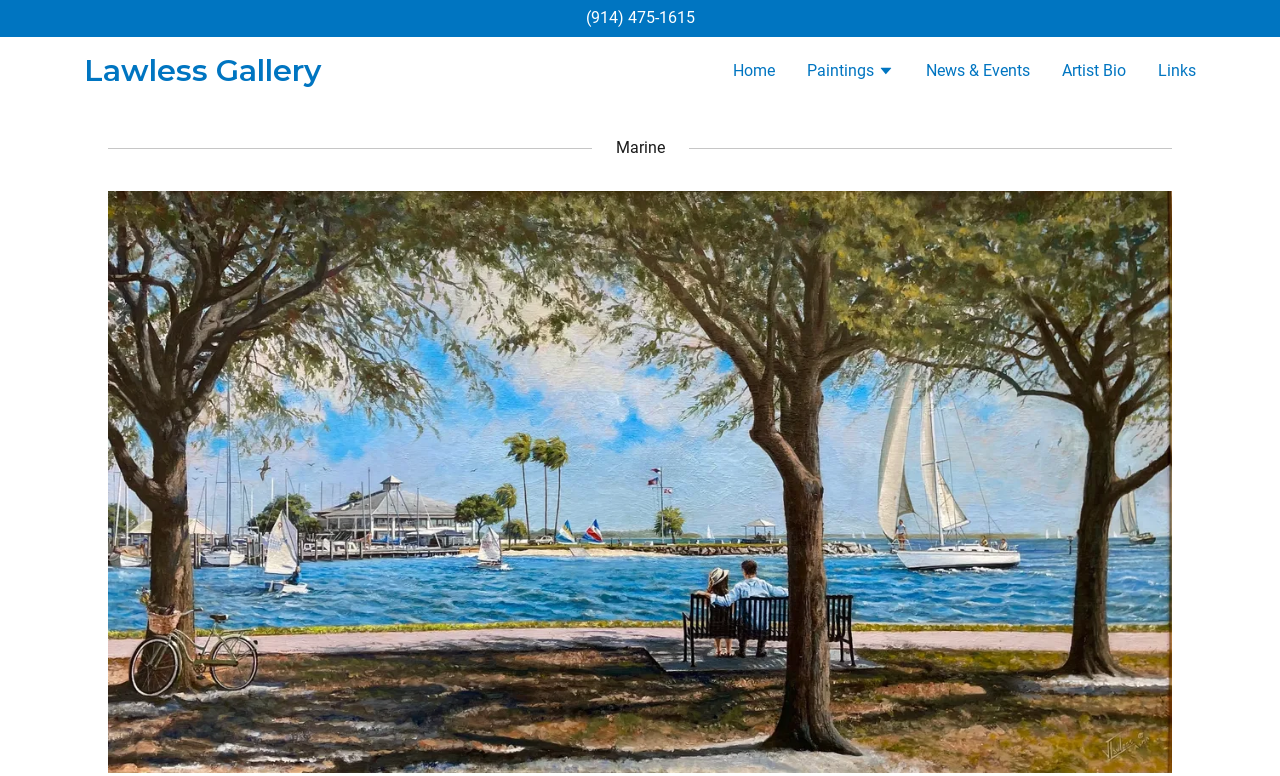Create an elaborate caption that covers all aspects of the webpage.

The webpage appears to be the website of a marine artist, with a focus on showcasing their work and providing information about their background and services.

At the top of the page, there is a row of links and a button, including a phone number, a link to the Lawless Gallery, and navigation links to the Home, Paintings, News & Events, Artist Bio, and Links sections. The Paintings button has a small icon next to it.

Below this navigation row, there is a large heading that reads "Marine", which spans almost the entire width of the page. This heading is followed by a large image that takes up most of the page's content area, likely showcasing the artist's work.

There are no paragraphs of text on the page, but the links and navigation elements provide a clear structure and organization to the content. The overall layout is simple and easy to navigate, with a clear focus on the artist's work and background.